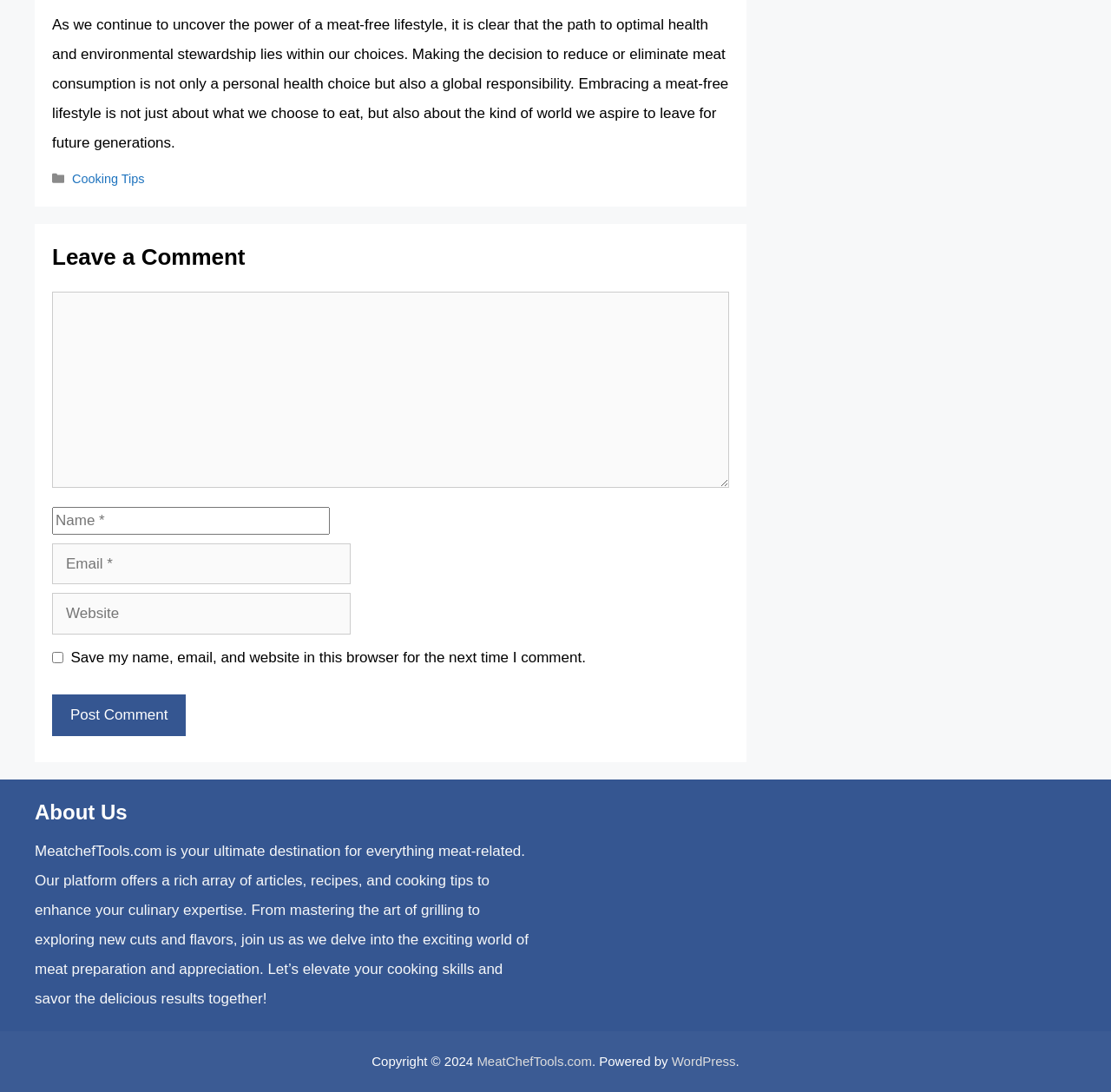Provide the bounding box coordinates for the UI element that is described as: "name="submit" value="Post Comment"".

[0.047, 0.636, 0.168, 0.674]